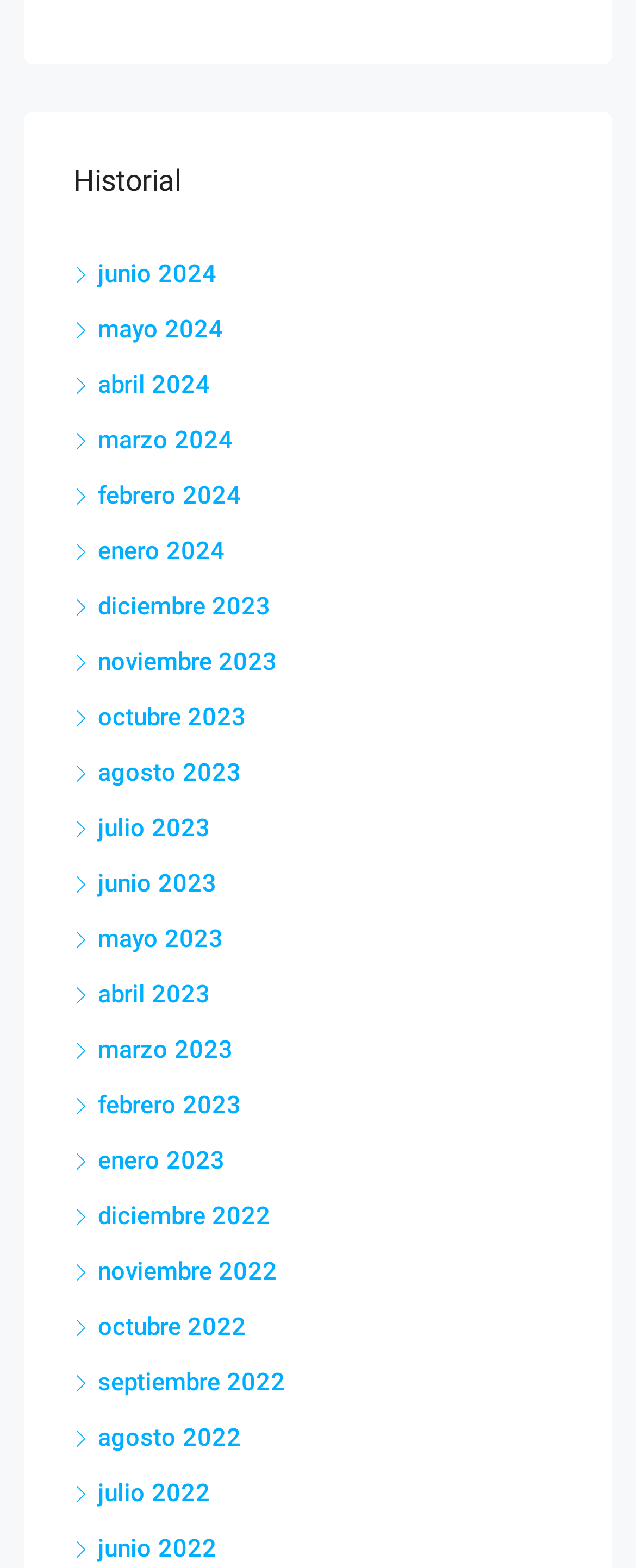Determine the bounding box coordinates of the clickable region to follow the instruction: "Go to mayo 2023".

[0.115, 0.589, 0.351, 0.608]